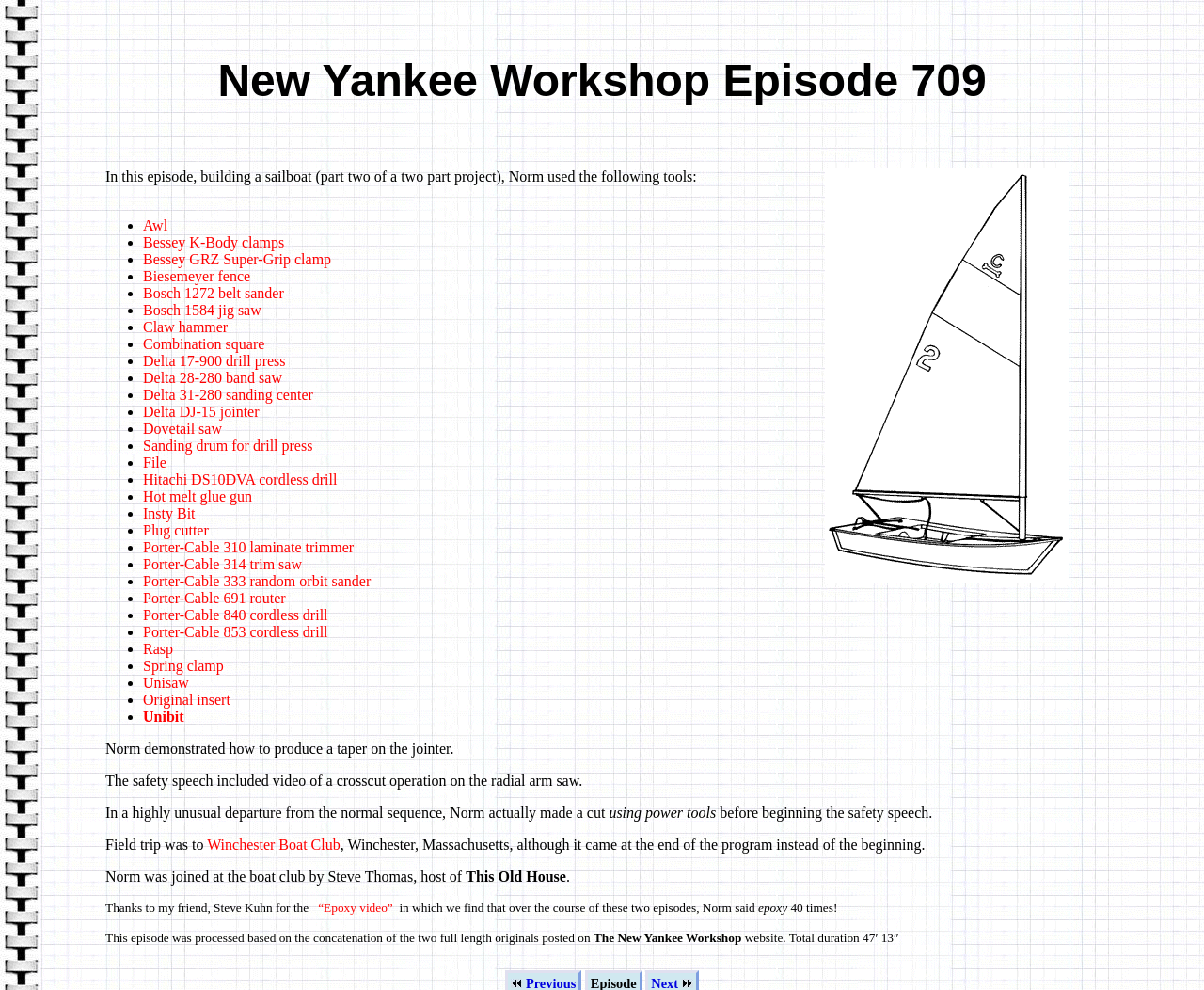Convey a detailed summary of the webpage, mentioning all key elements.

The webpage is about The Master Woodbutcher's Episode 709. At the top, there is a heading that reads "New Yankee Workshop Episode 709". Below the heading, there is an image that takes up about a quarter of the page. 

To the left of the image, there is a block of text that describes the episode, stating that Norm builds a sailboat and lists the tools he used. The tools are listed in a bulleted format, with 34 items in total. The list starts from the top left and goes down to the bottom left of the page.

Below the image, there are several paragraphs of text that describe the episode in more detail. The text is divided into sections, with each section describing a different part of the episode. The sections include Norm demonstrating how to produce a taper on the jointer, the safety speech, a field trip to the Winchester Boat Club, and a mention of Steve Thomas, the host of This Old House.

At the very bottom of the page, there is a section that thanks a friend, Steve Kuhn, for an "Epoxy video" and mentions that Norm said the word "epoxy" 40 times throughout the two episodes.